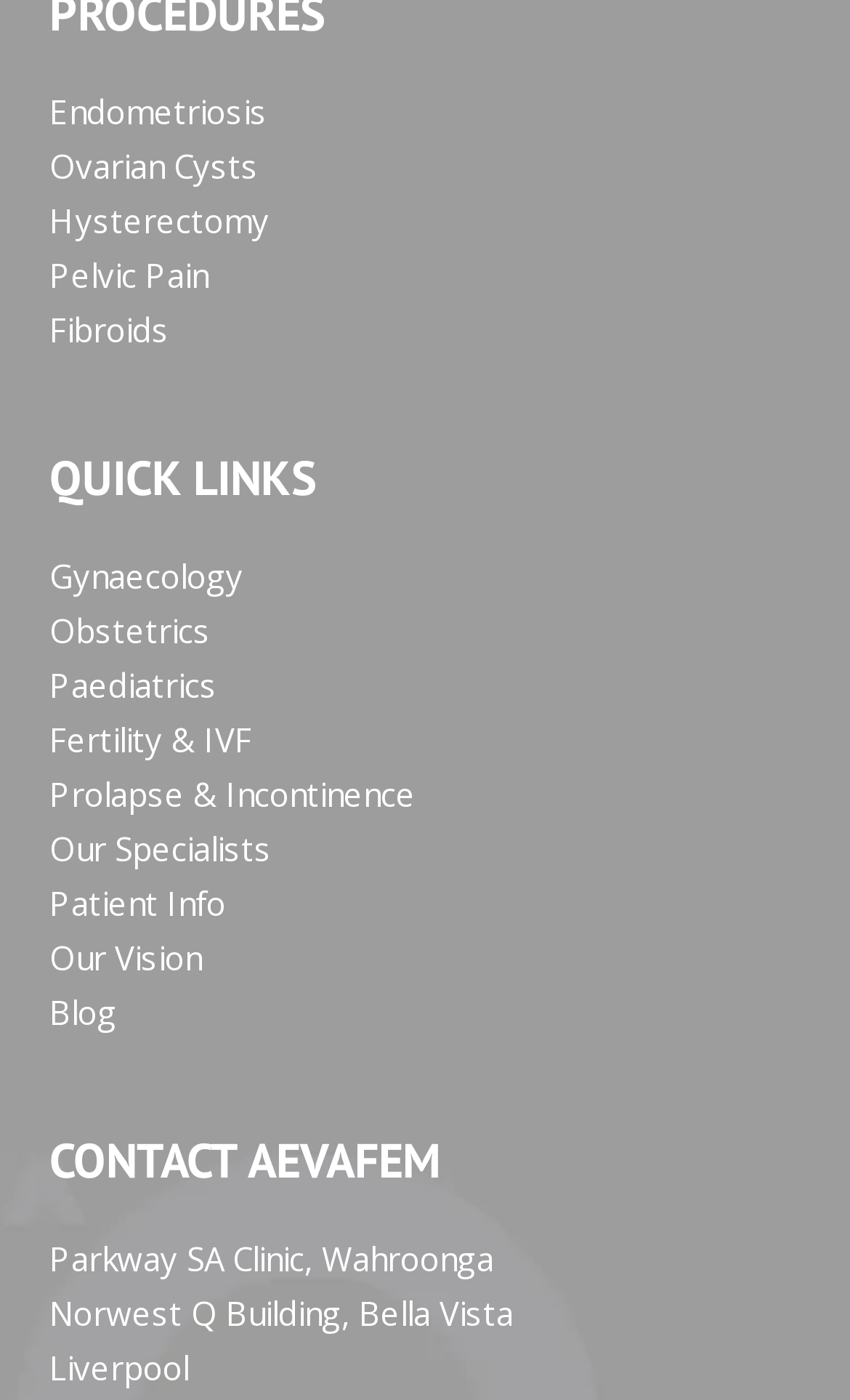Please find the bounding box coordinates in the format (top-left x, top-left y, bottom-right x, bottom-right y) for the given element description. Ensure the coordinates are floating point numbers between 0 and 1. Description: Patient Info

[0.058, 0.629, 0.265, 0.661]